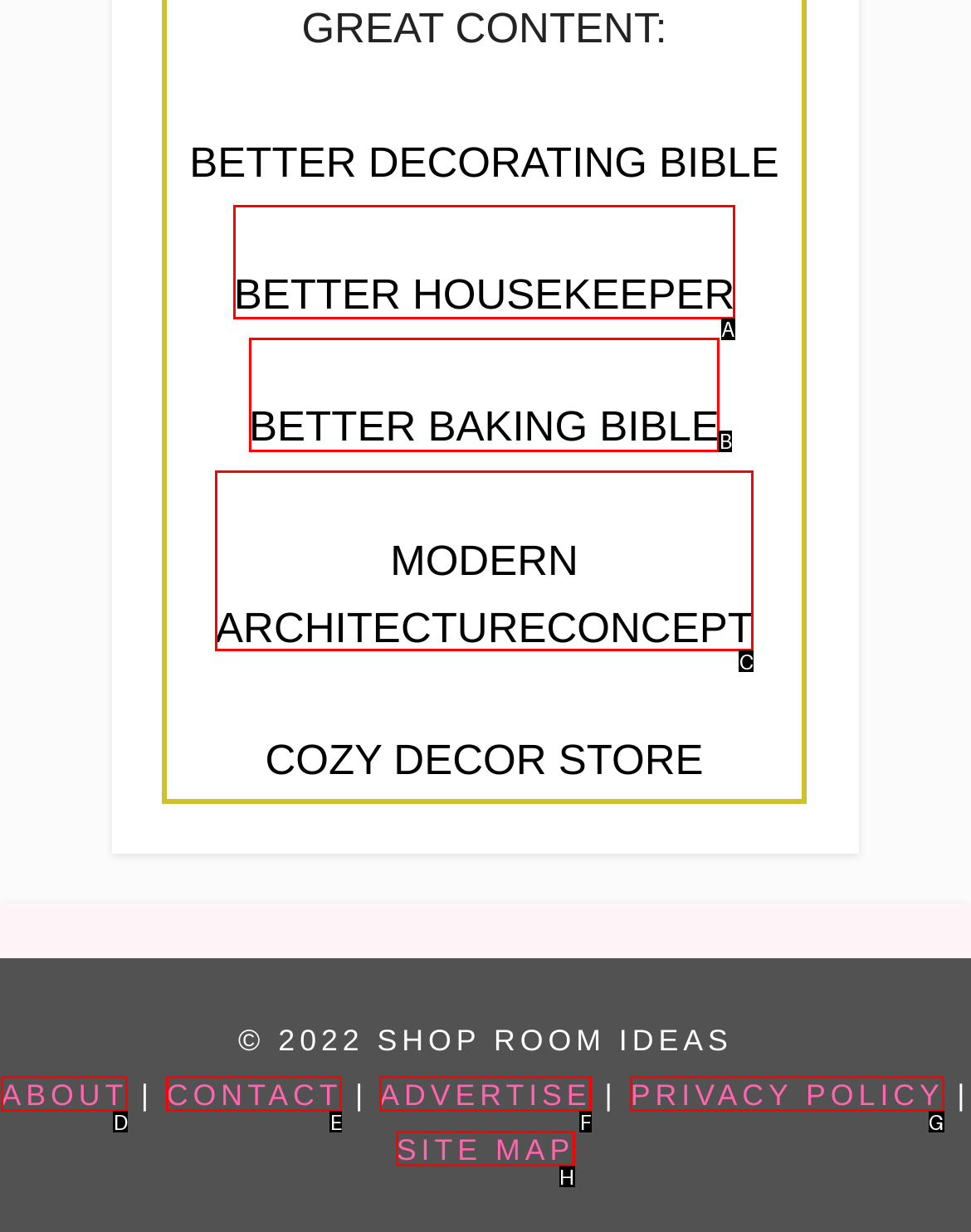Tell me which one HTML element best matches the description: ABOUT Answer with the option's letter from the given choices directly.

D